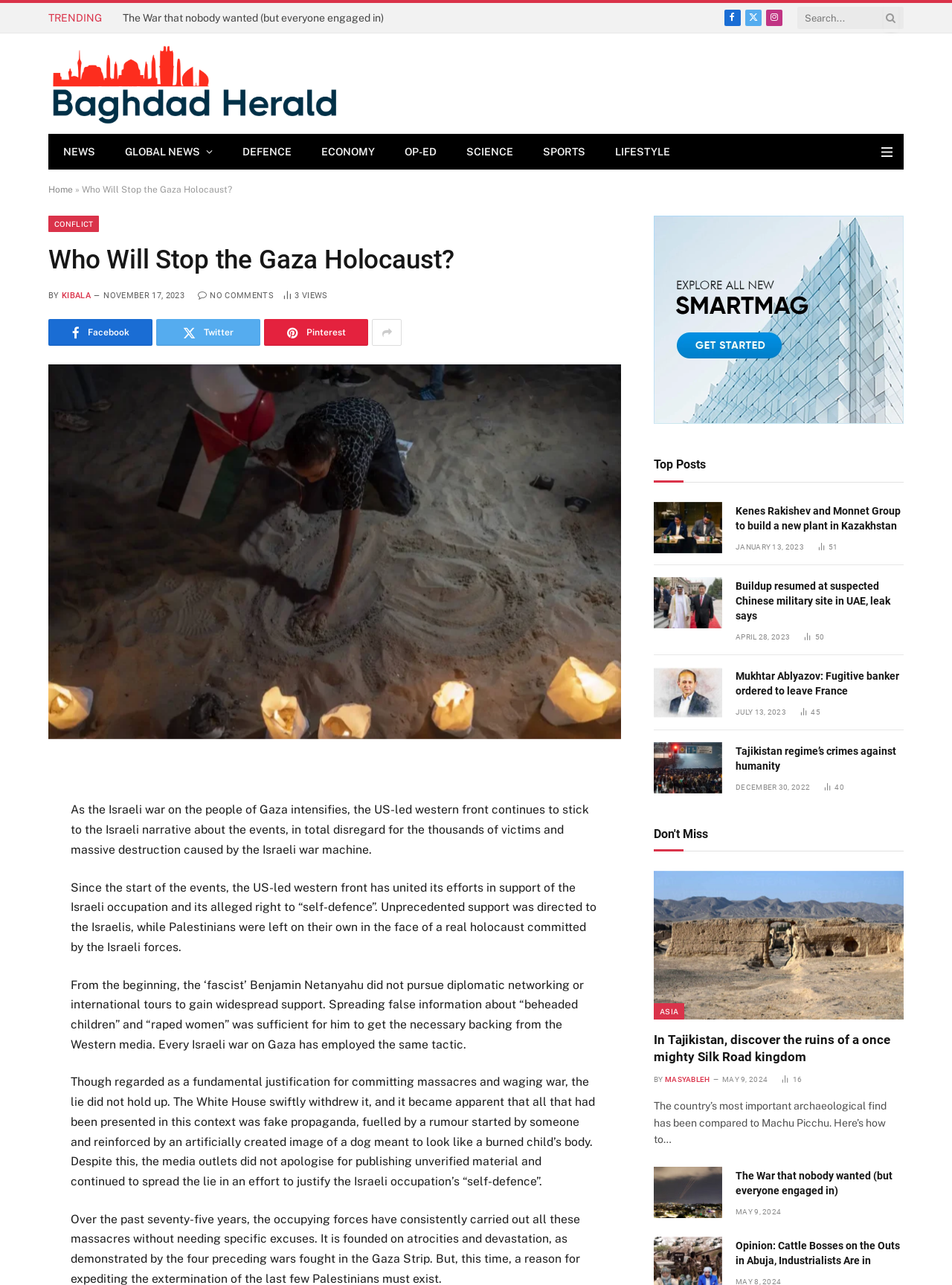Determine the bounding box coordinates of the element that should be clicked to execute the following command: "Search for something".

[0.837, 0.003, 0.949, 0.025]